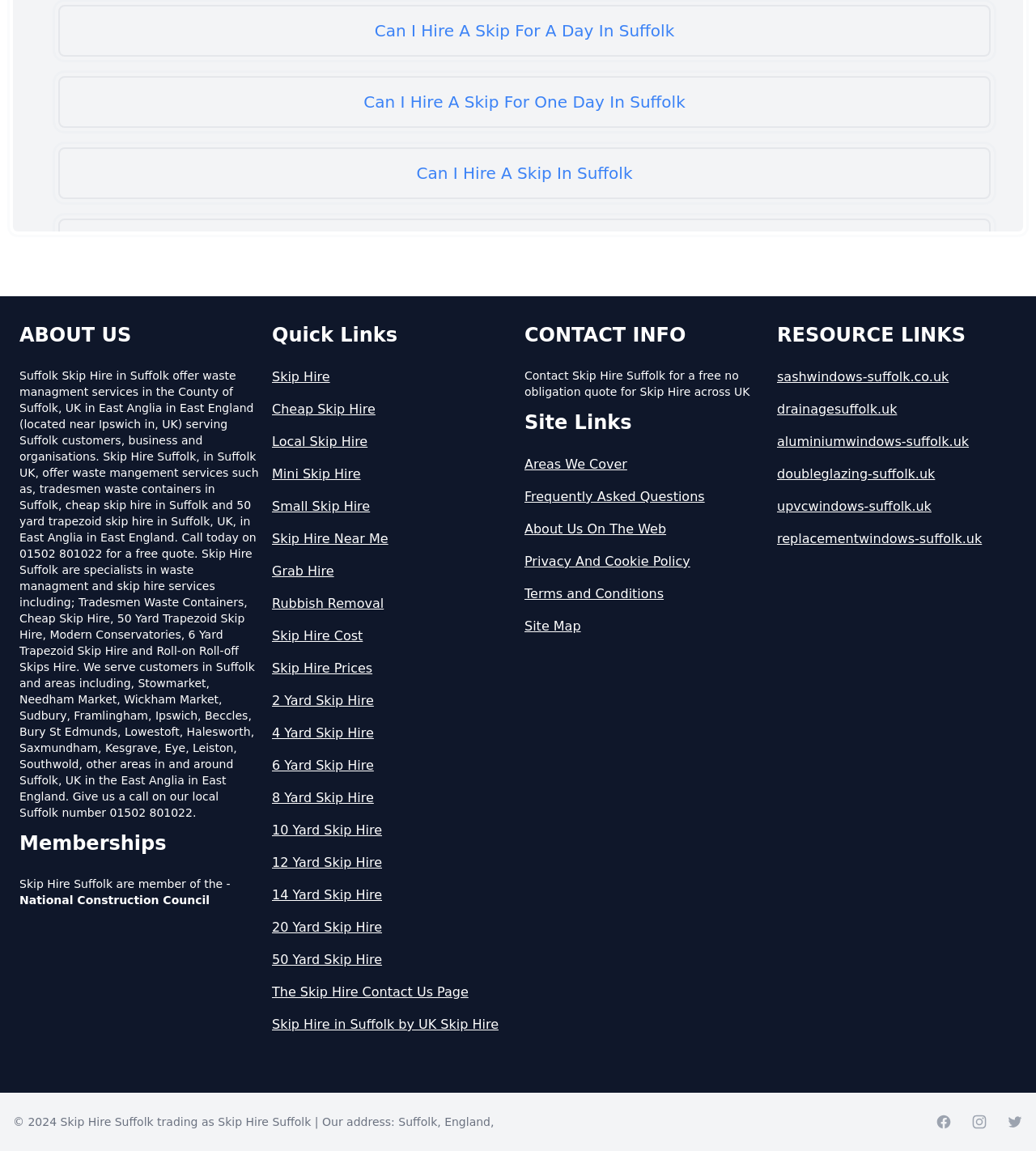Can you specify the bounding box coordinates of the area that needs to be clicked to fulfill the following instruction: "Check the 'Terms and Conditions'"?

[0.506, 0.508, 0.738, 0.525]